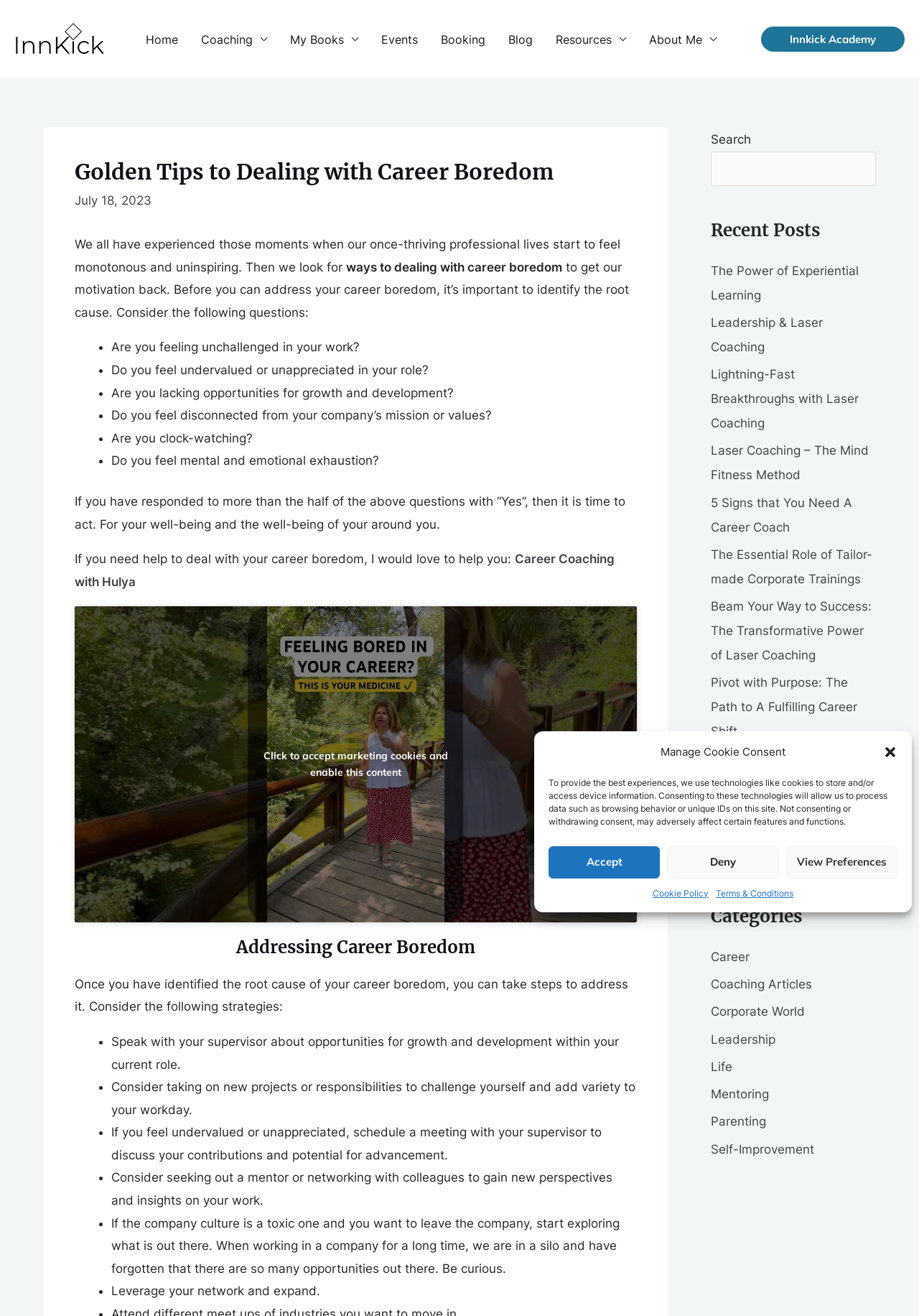Please find the bounding box coordinates of the clickable region needed to complete the following instruction: "Search for something". The bounding box coordinates must consist of four float numbers between 0 and 1, i.e., [left, top, right, bottom].

[0.773, 0.115, 0.953, 0.141]